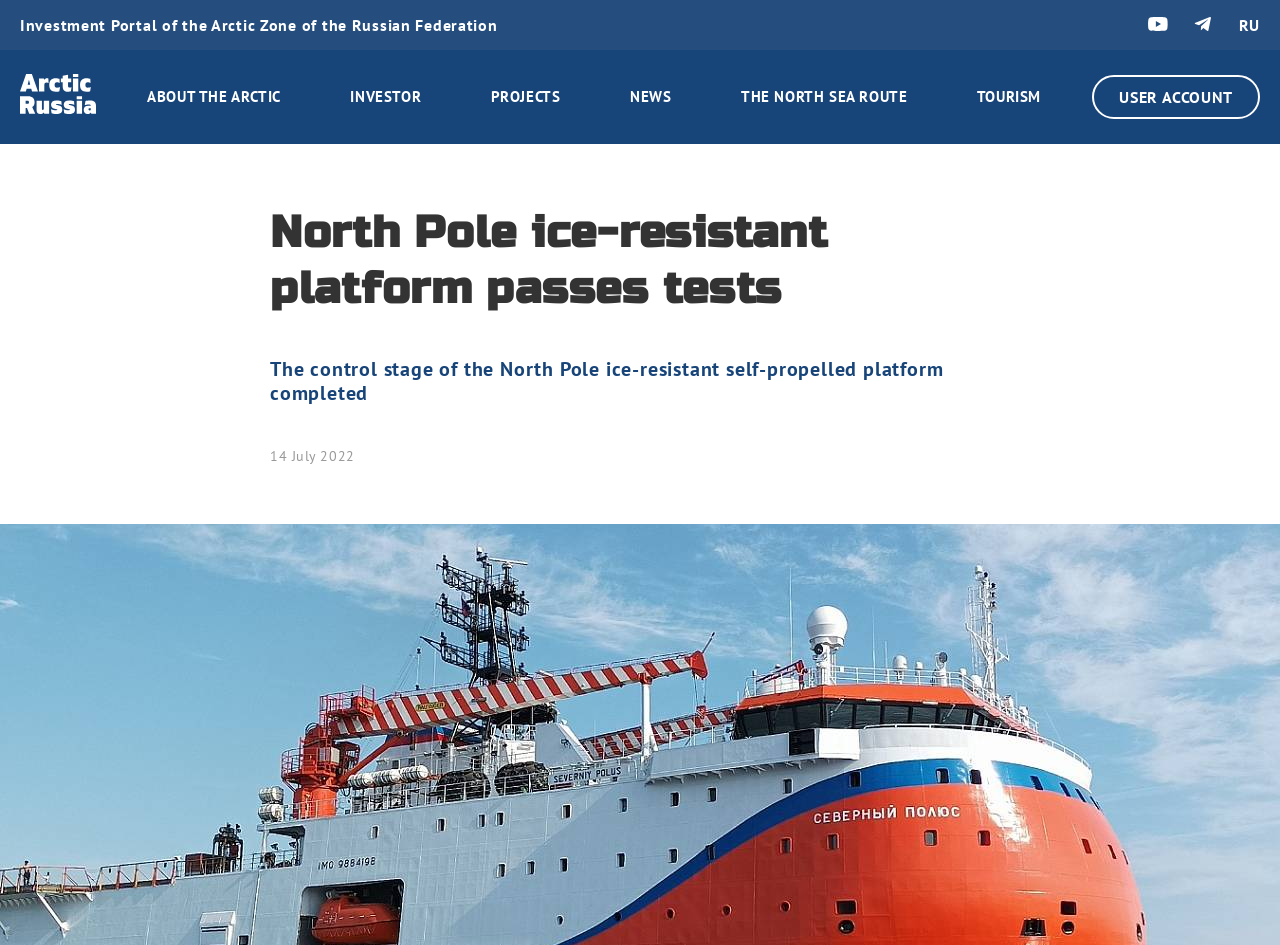What is the name of the investment portal?
Using the information from the image, give a concise answer in one word or a short phrase.

Arctic Zone of the Russian Federation